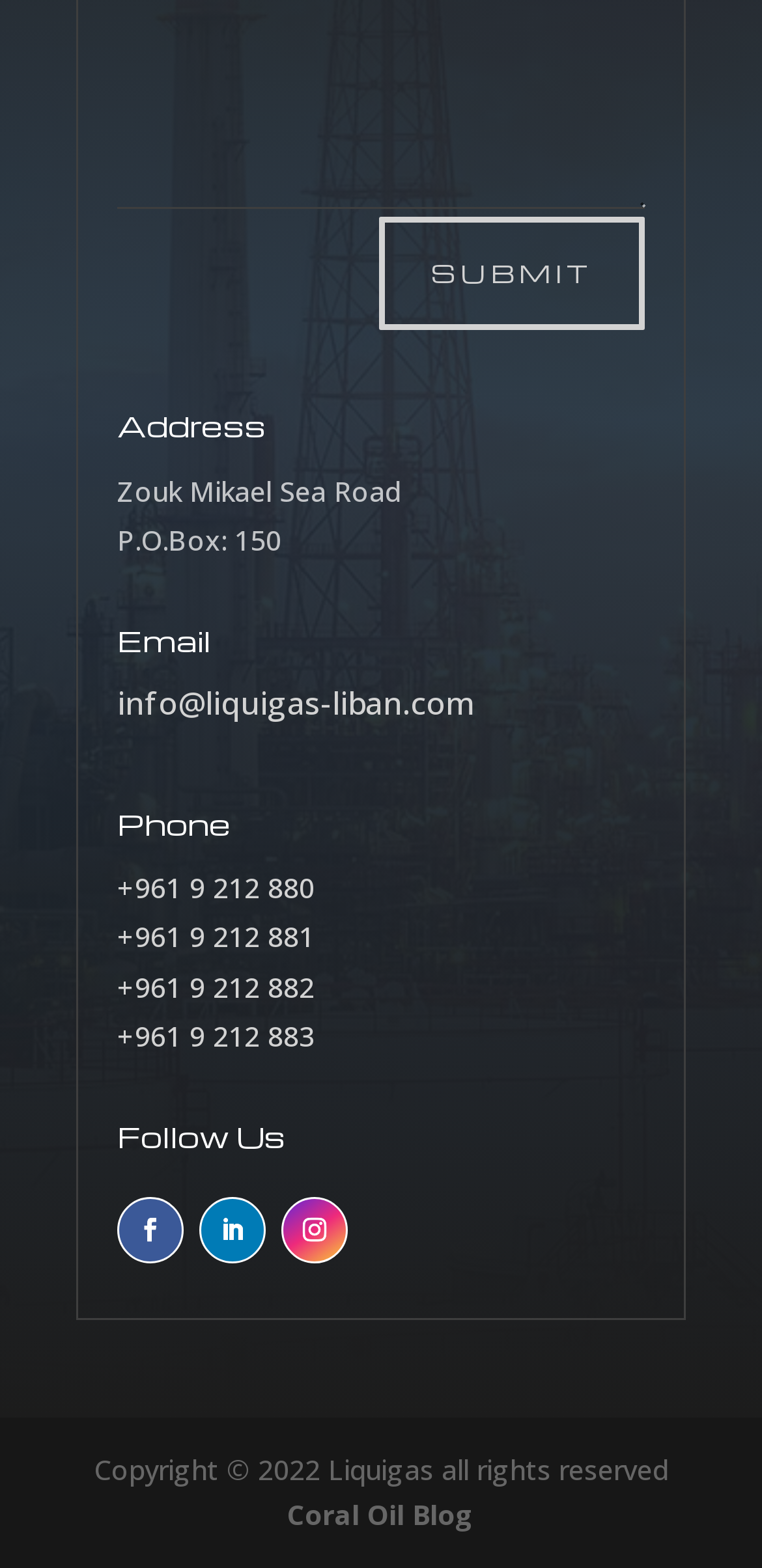Consider the image and give a detailed and elaborate answer to the question: 
What is the company's address?

The company's address can be found in the section labeled 'Address', which is located near the top of the webpage. The address is 'Zouk Mikael Sea Road' followed by 'P.O.Box: 150'.